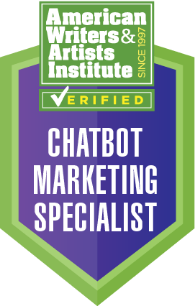Using the details in the image, give a detailed response to the question below:
What year is mentioned on the institute's logo?

The institute's logo includes the text 'SINCE 1997', indicating the year the American Writers & Artists Institute was established, which adds credibility and a sense of history to the certification.